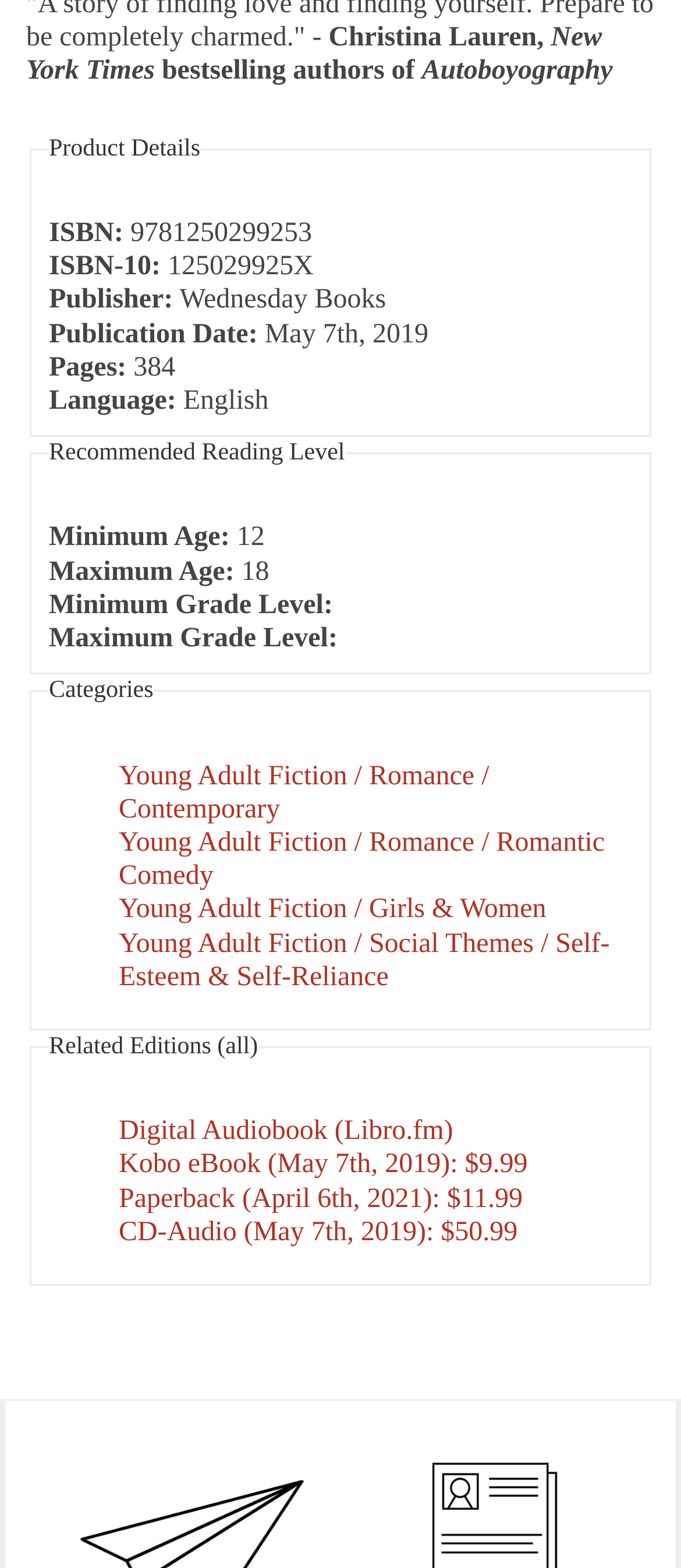Please identify the bounding box coordinates of the clickable element to fulfill the following instruction: "View Autoboyography book details". The coordinates should be four float numbers between 0 and 1, i.e., [left, top, right, bottom].

[0.619, 0.036, 0.9, 0.055]